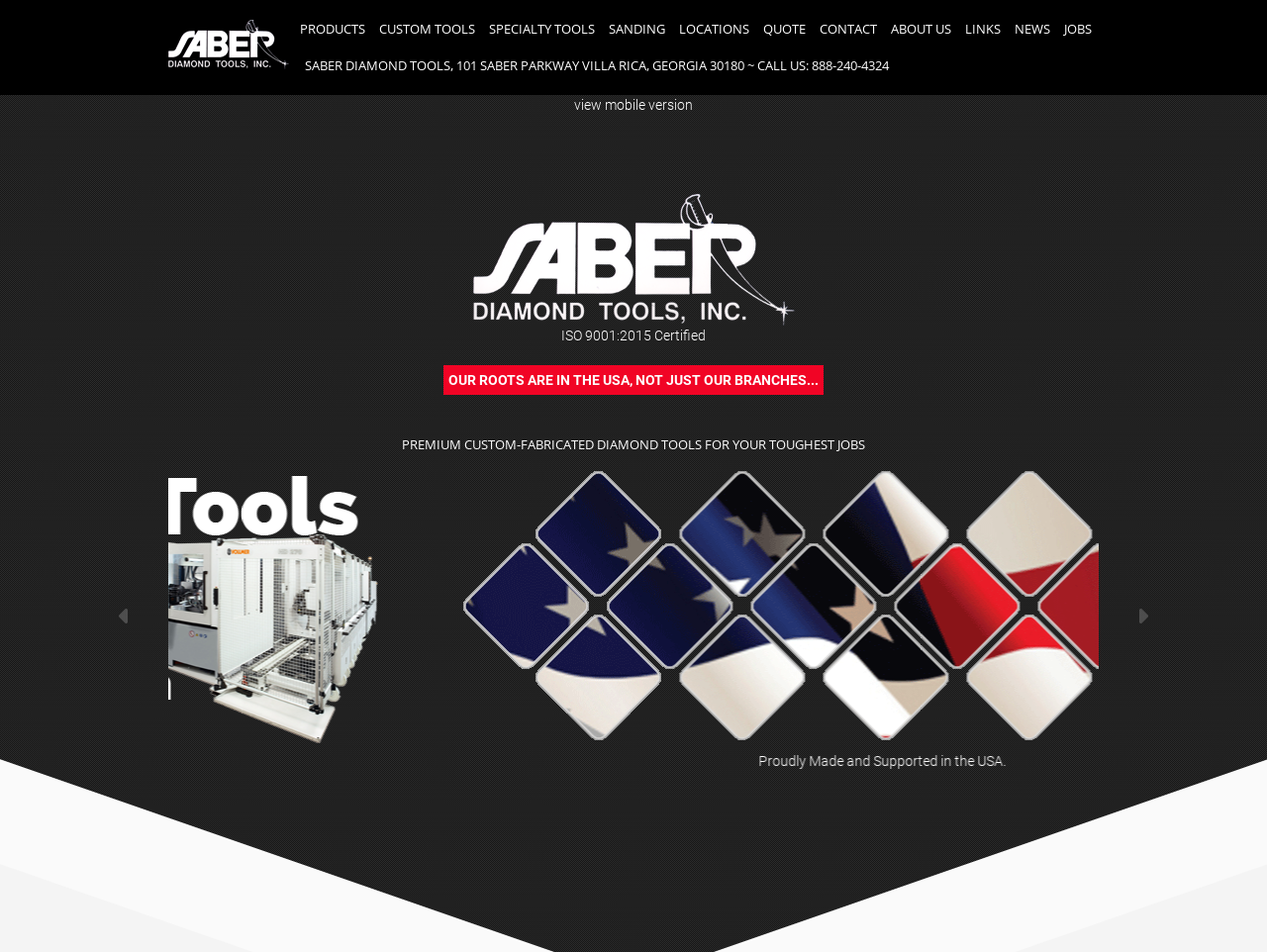Please provide the bounding box coordinates for the UI element as described: "Jobs". The coordinates must be four floats between 0 and 1, represented as [left, top, right, bottom].

[0.834, 0.021, 0.867, 0.04]